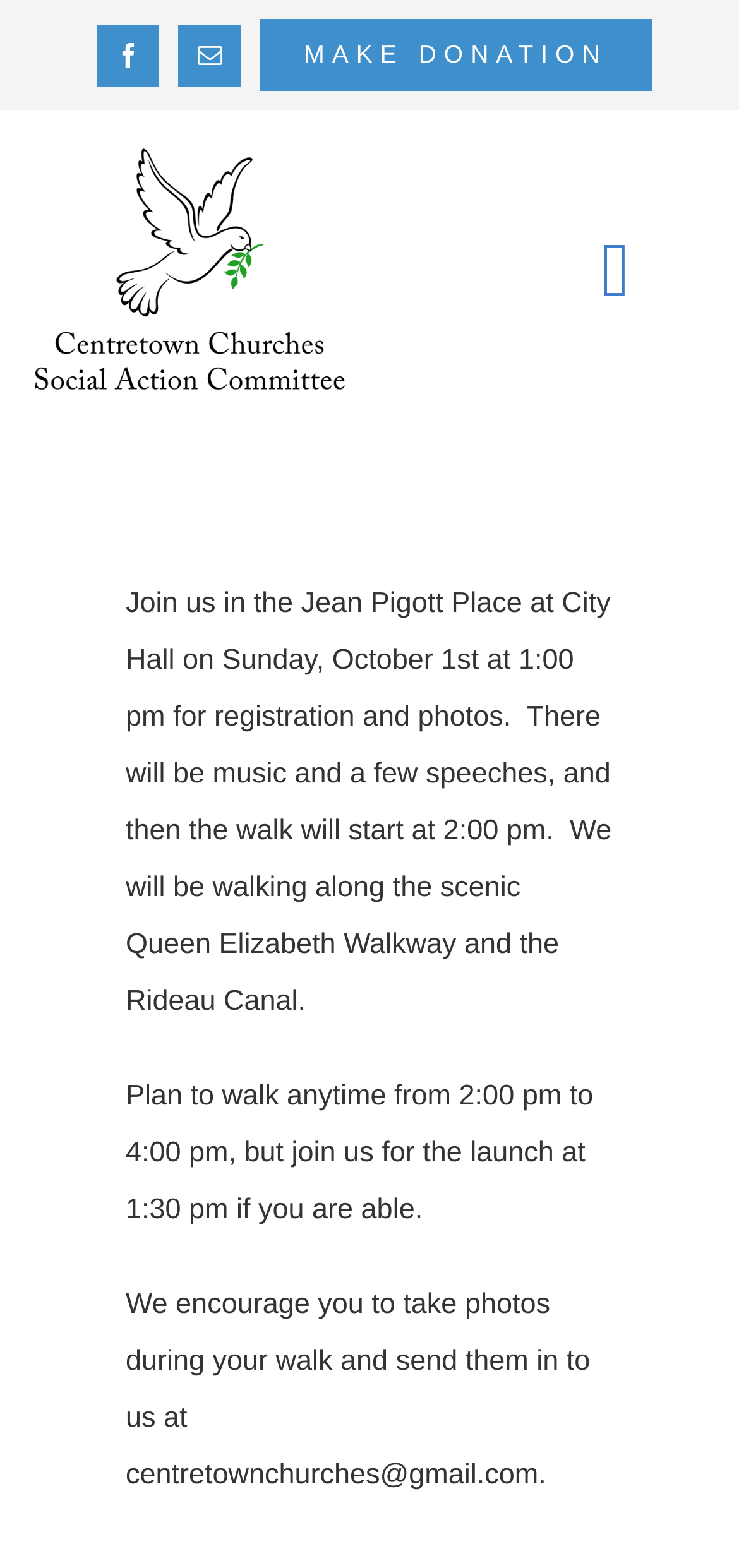Using the provided element description: "EVENTS", determine the bounding box coordinates of the corresponding UI element in the screenshot.

[0.0, 0.651, 1.0, 0.729]